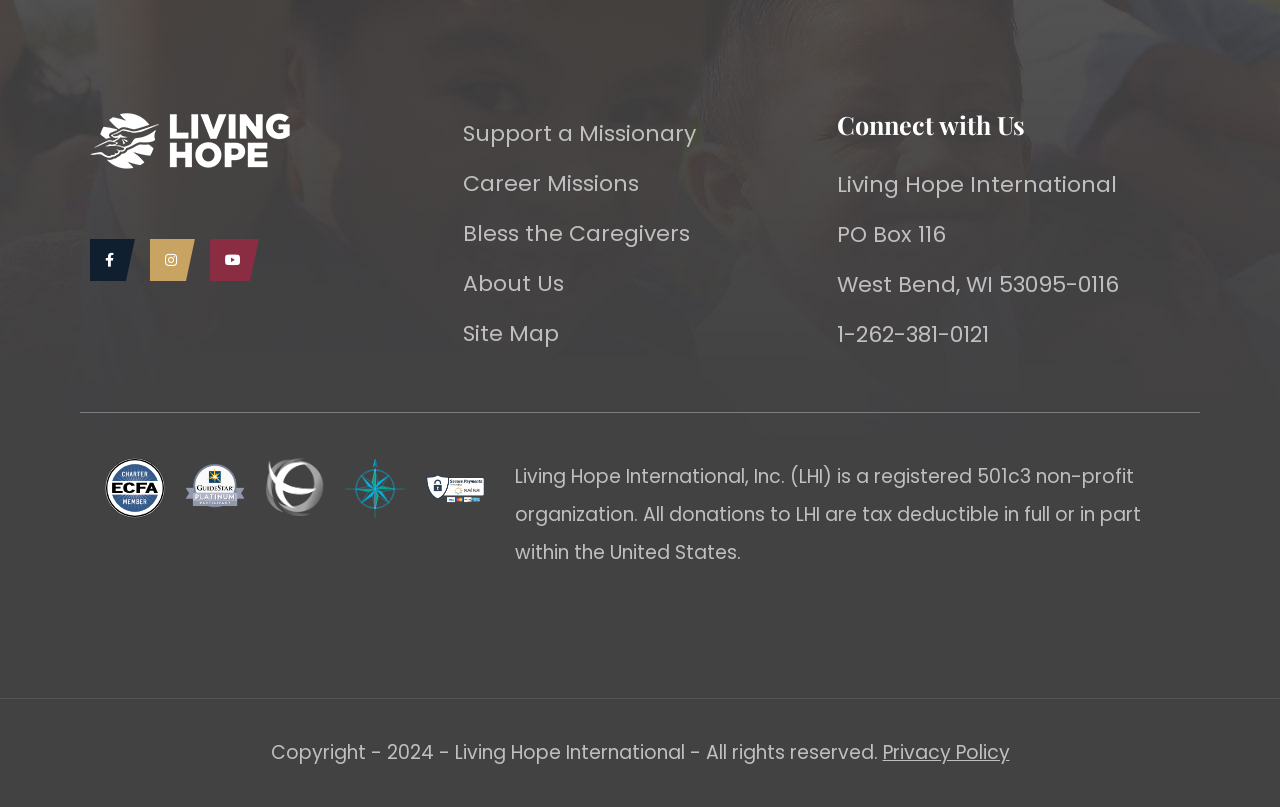Please identify the bounding box coordinates of the clickable area that will allow you to execute the instruction: "View About Us".

[0.362, 0.325, 0.638, 0.379]